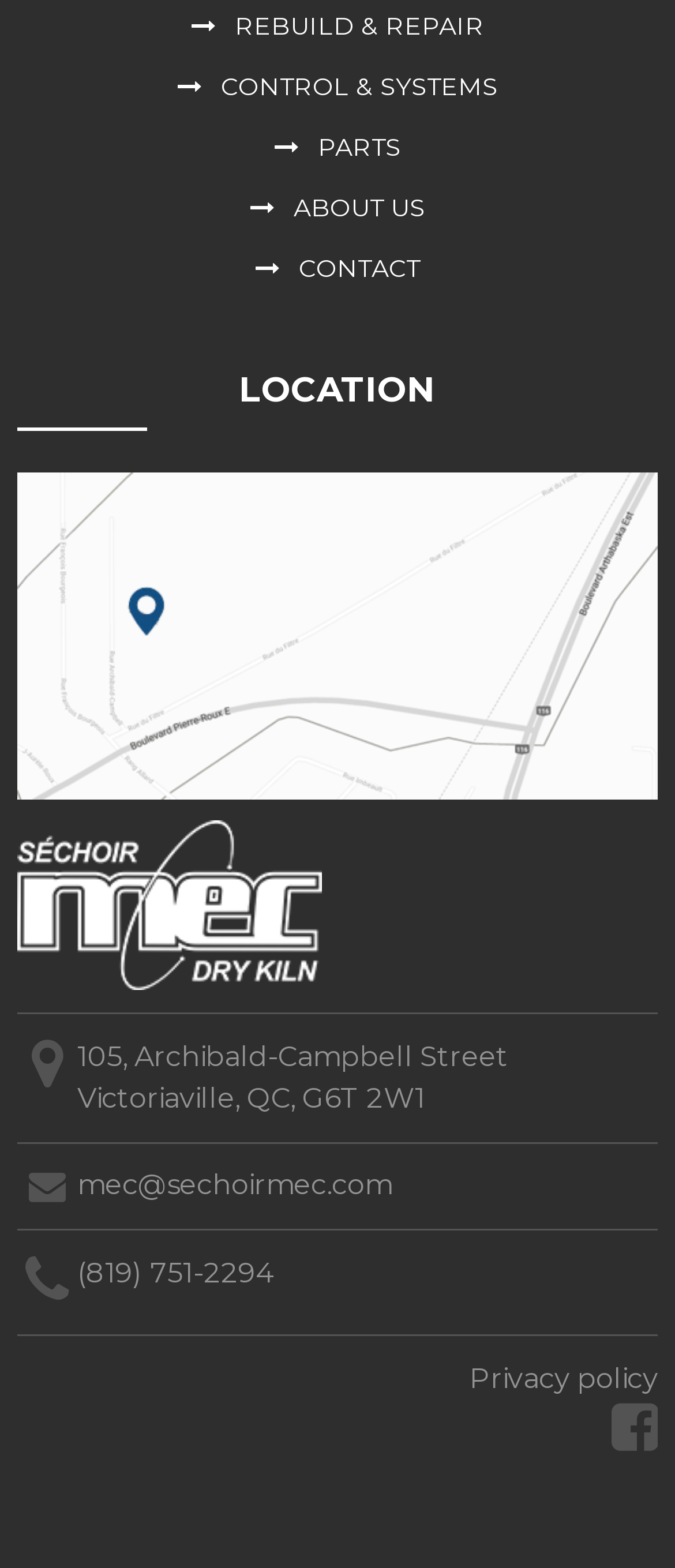Can you specify the bounding box coordinates for the region that should be clicked to fulfill this instruction: "Call the phone number".

[0.115, 0.801, 0.404, 0.822]